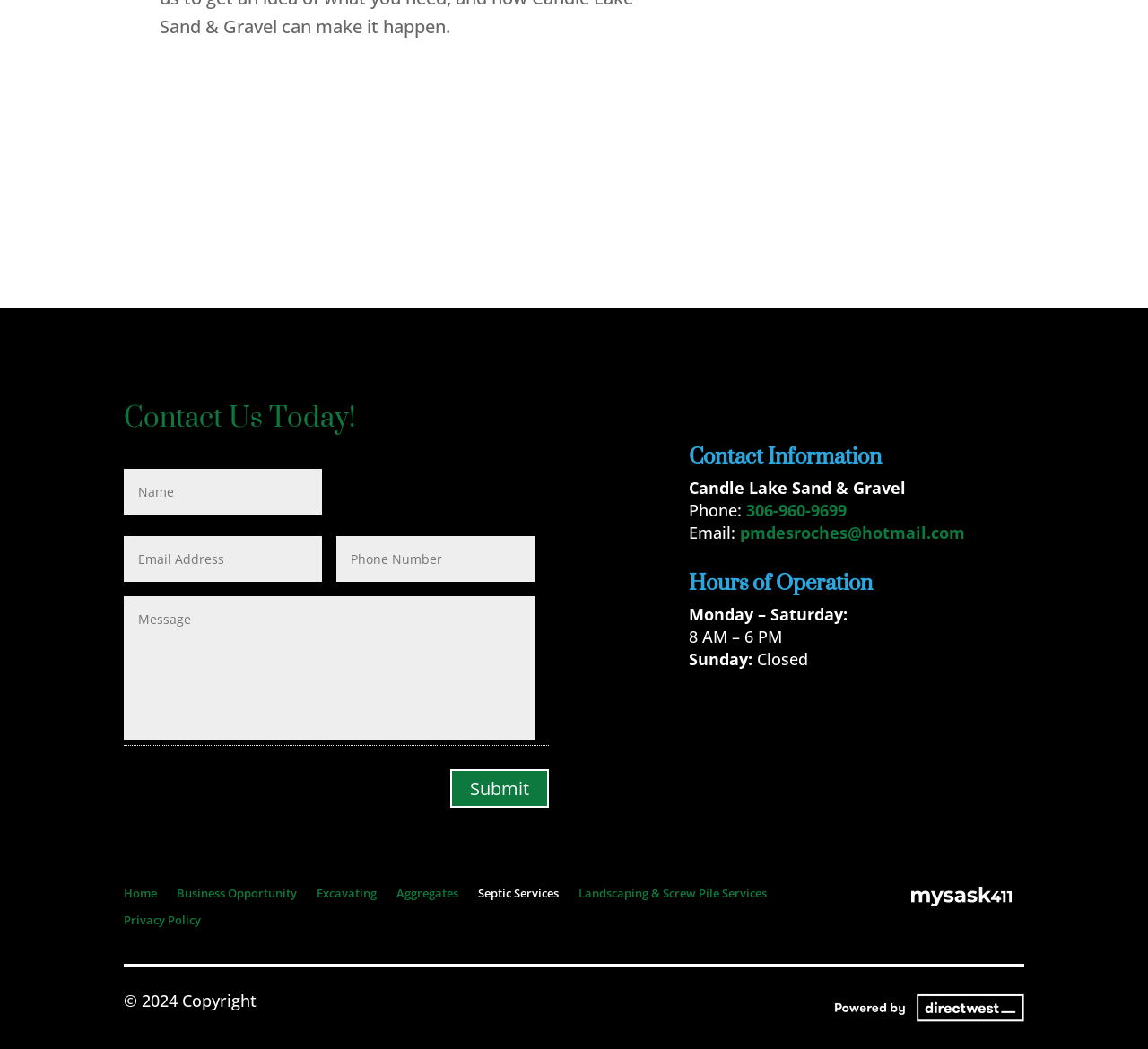Please identify the bounding box coordinates of the element I should click to complete this instruction: 'Click the 'Call Now' button'. The coordinates should be given as four float numbers between 0 and 1, like this: [left, top, right, bottom].

[0.405, 0.221, 0.595, 0.26]